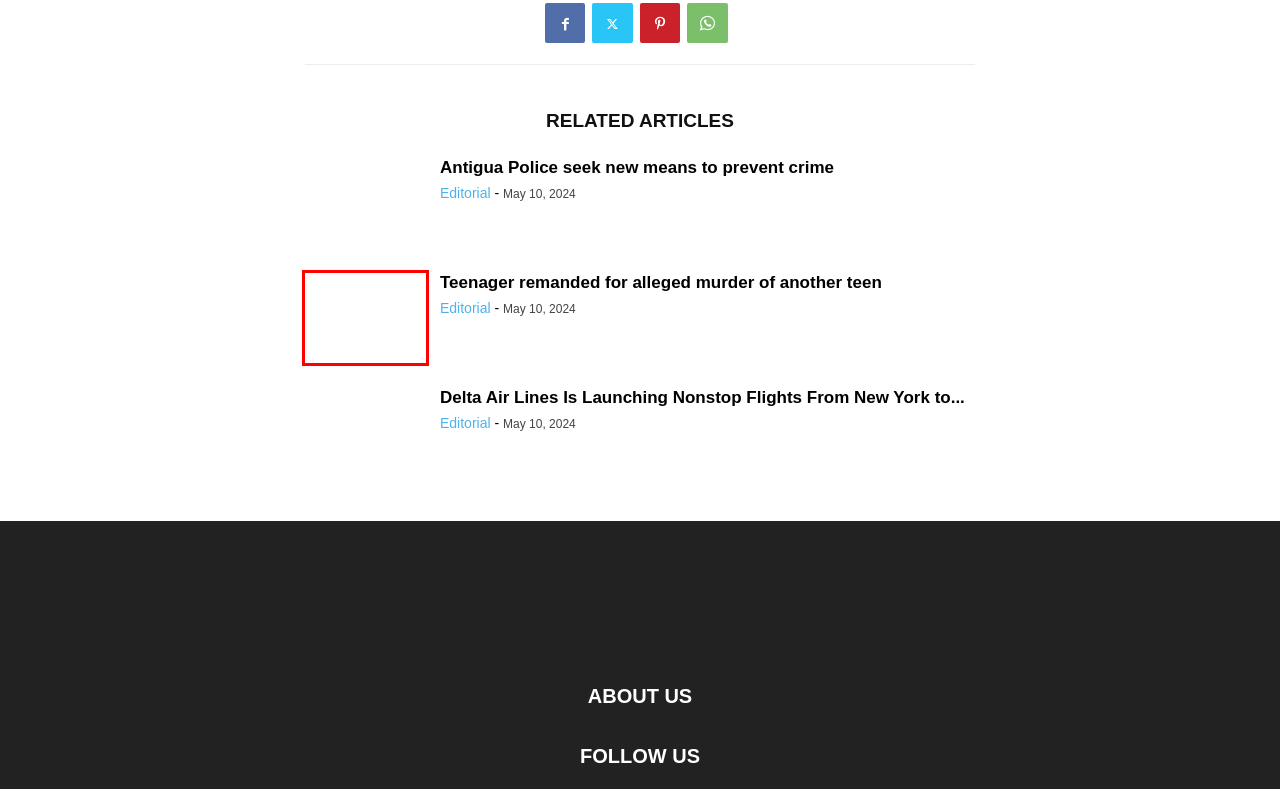A screenshot of a webpage is provided, featuring a red bounding box around a specific UI element. Identify the webpage description that most accurately reflects the new webpage after interacting with the selected element. Here are the candidates:
A. Delta Air Lines Is Launching Nonstop Flights From New York to Antigua and Barbuda - Antiguan Trumpet
B. Editorial, Author at Antiguan Trumpet
C. Antigua Police seek new means to prevent crime - Antiguan Trumpet
D. Home - Antiguan Trumpet
E. Travel Archives - Antiguan Trumpet
F. Lifestyle Archives - Antiguan Trumpet
G. Teenager remanded for alleged murder of another teen - Antiguan Trumpet
H. Headlines That Matter Archives - Antiguan Trumpet

G